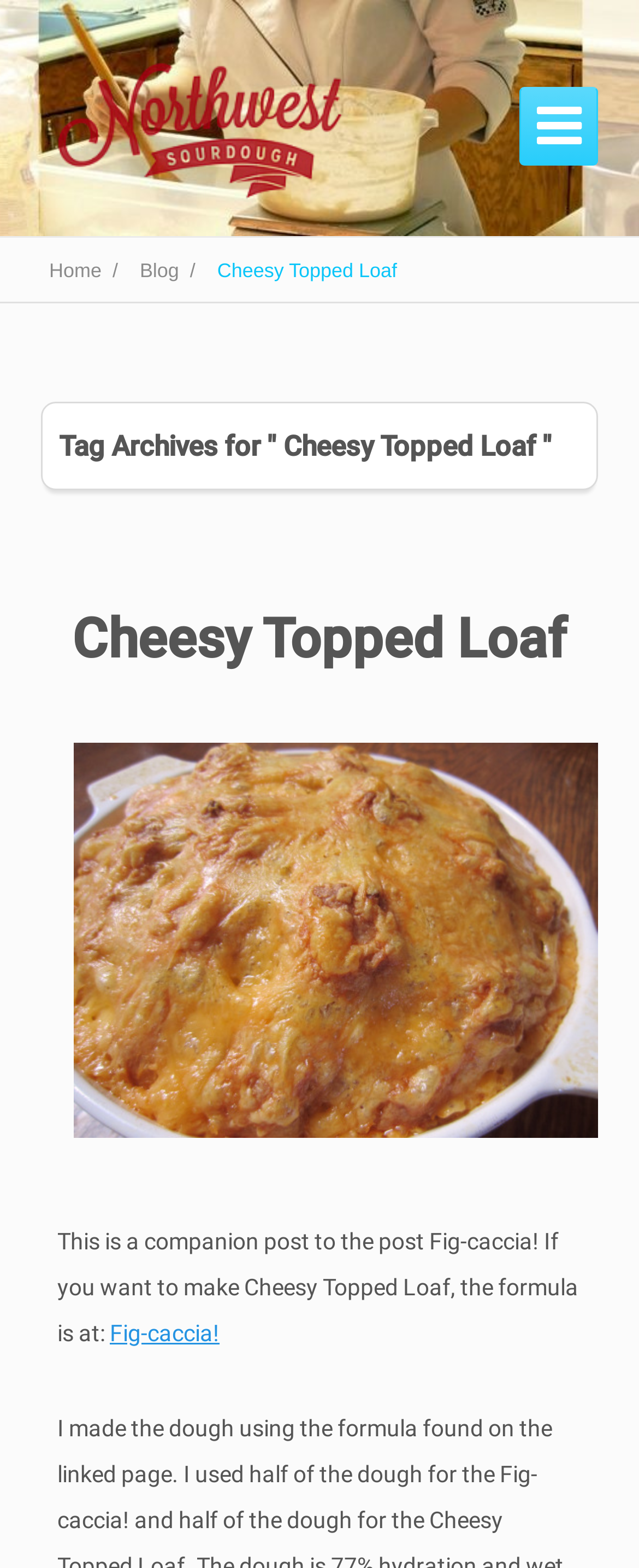Is there an image related to cheese?
Provide a detailed answer to the question, using the image to inform your response.

I looked for image elements and found one with the text 'cheese6' which suggests that it is related to cheese.